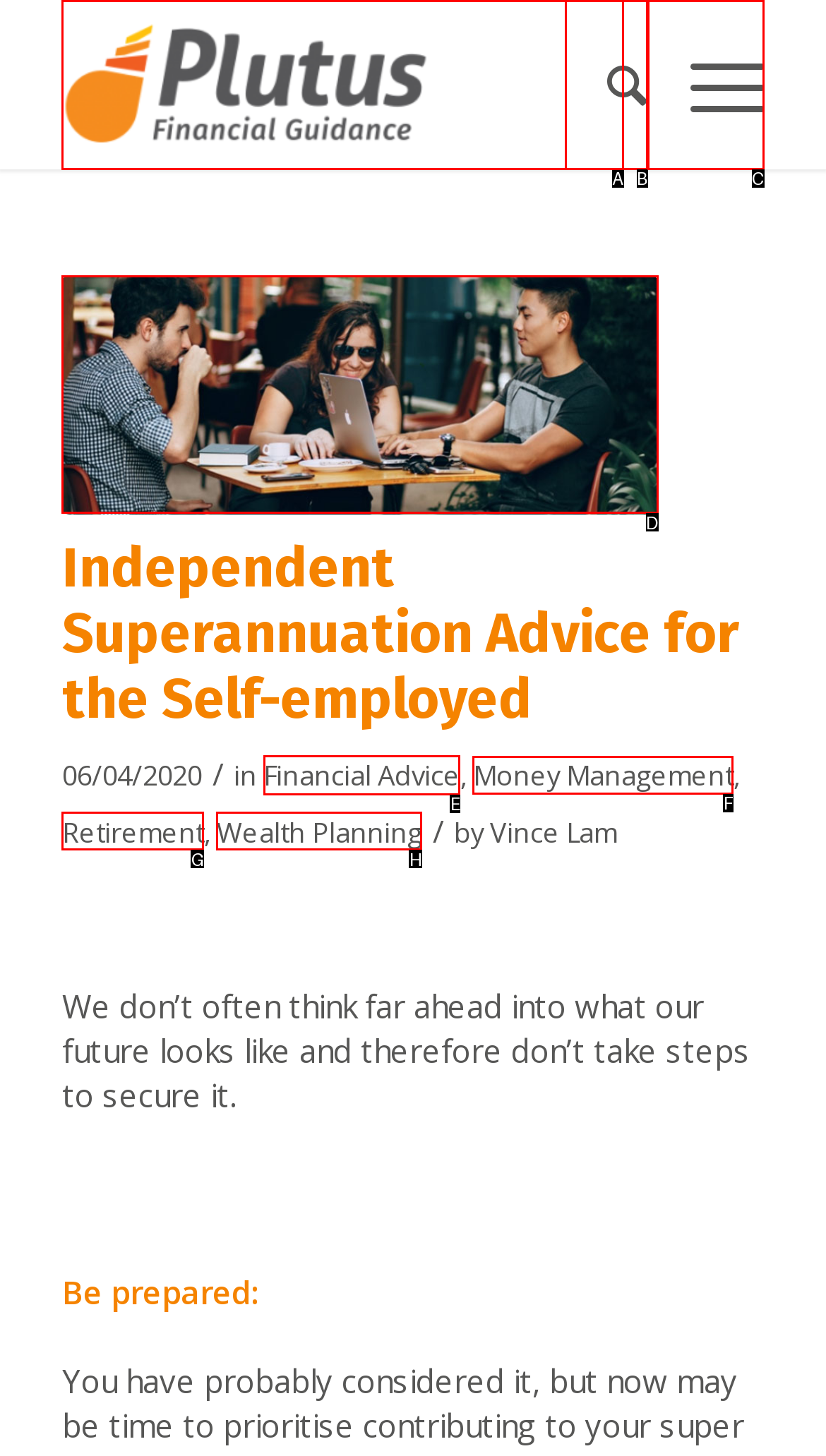Select the proper HTML element to perform the given task: Click on Financial Advice Answer with the corresponding letter from the provided choices.

E